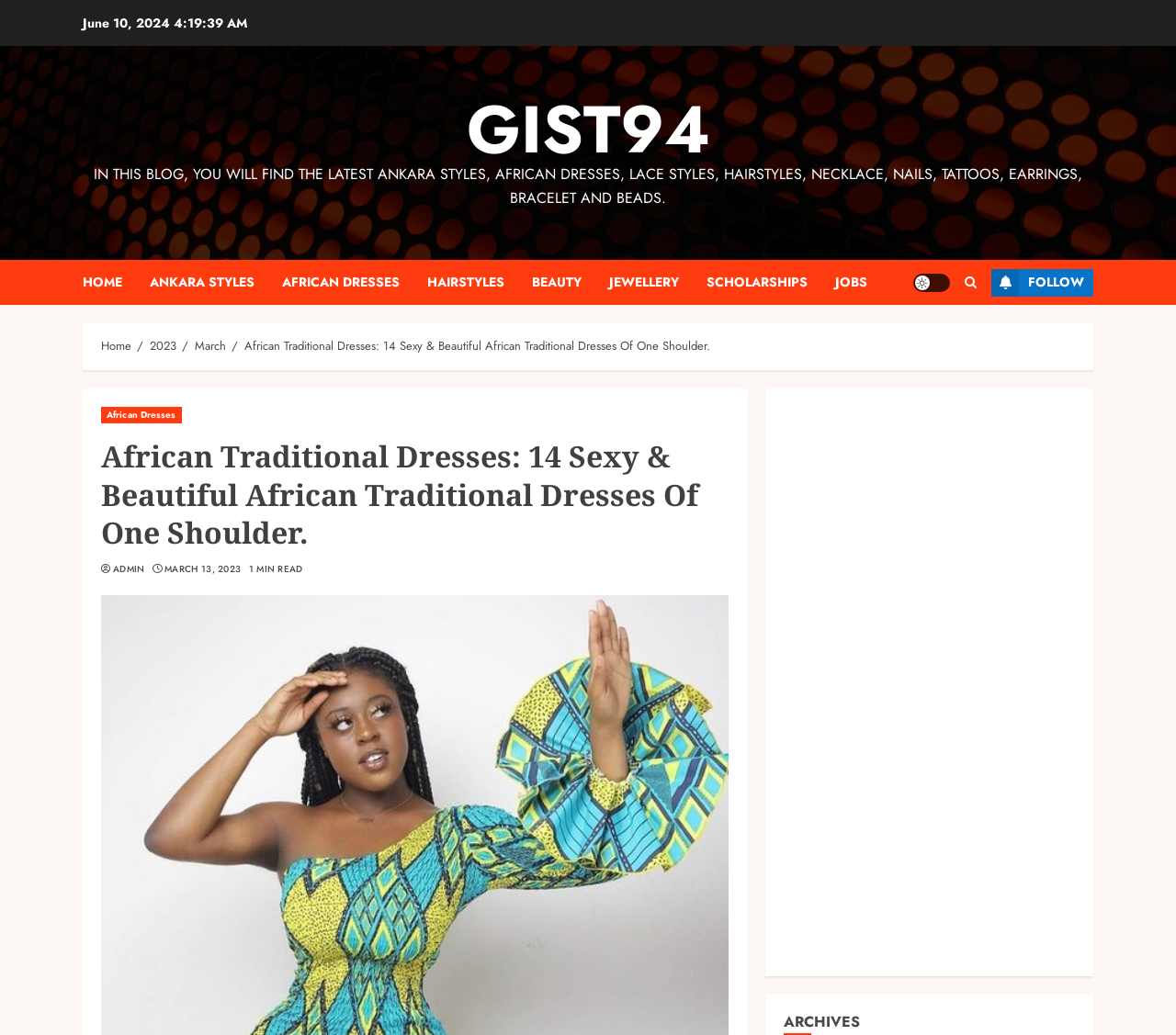Look at the image and answer the question in detail:
What is the name of the website?

The name of the website can be found at the top of the webpage, where it says 'GIST94' as a link.